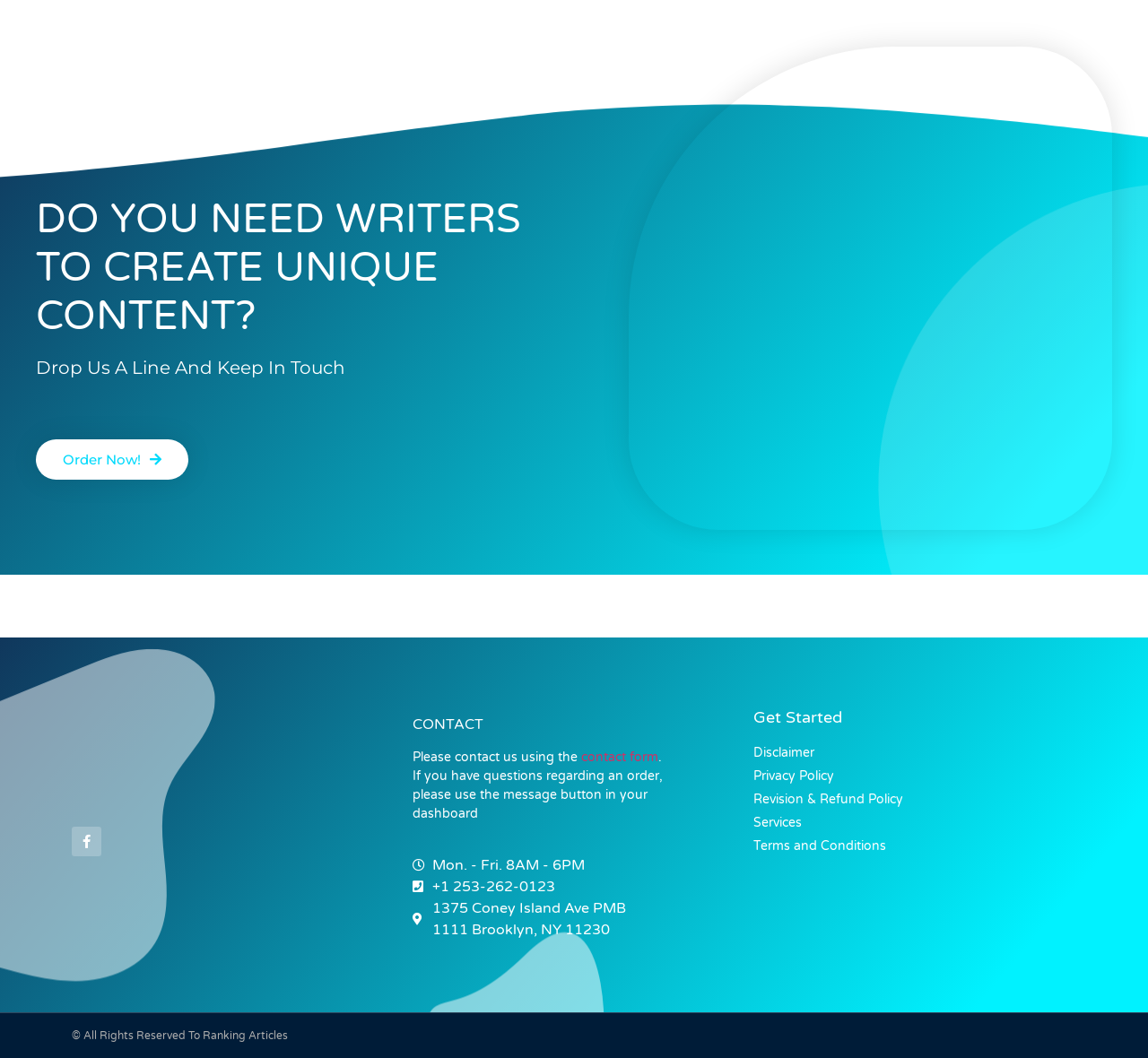Provide the bounding box coordinates for the UI element that is described by this text: "Revision & Refund Policy". The coordinates should be in the form of four float numbers between 0 and 1: [left, top, right, bottom].

[0.656, 0.747, 0.937, 0.765]